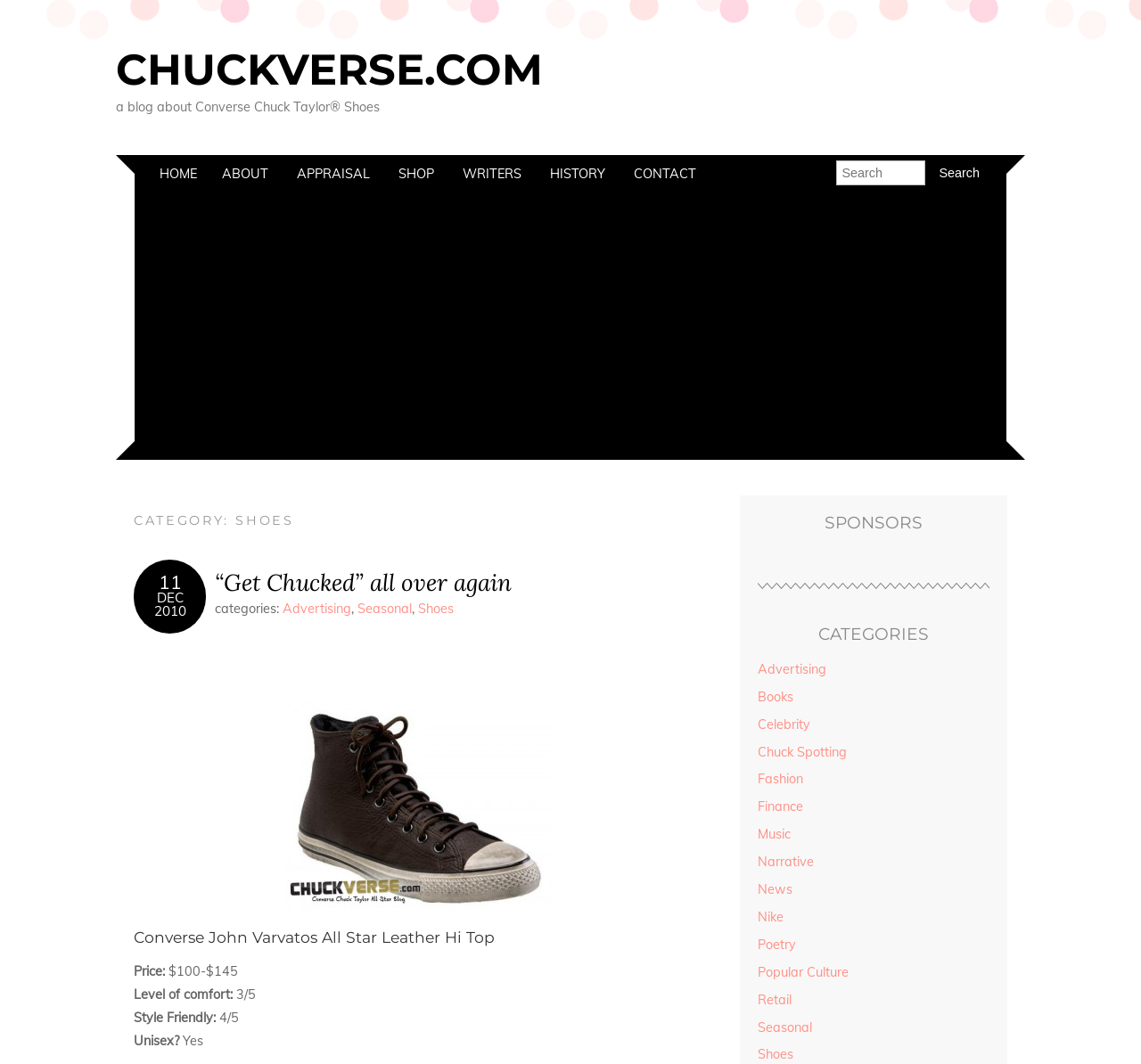Based on the provided description, "aria-label="Advertisement" name="aswift_1" title="Advertisement"", find the bounding box of the corresponding UI element in the screenshot.

[0.129, 0.189, 0.871, 0.424]